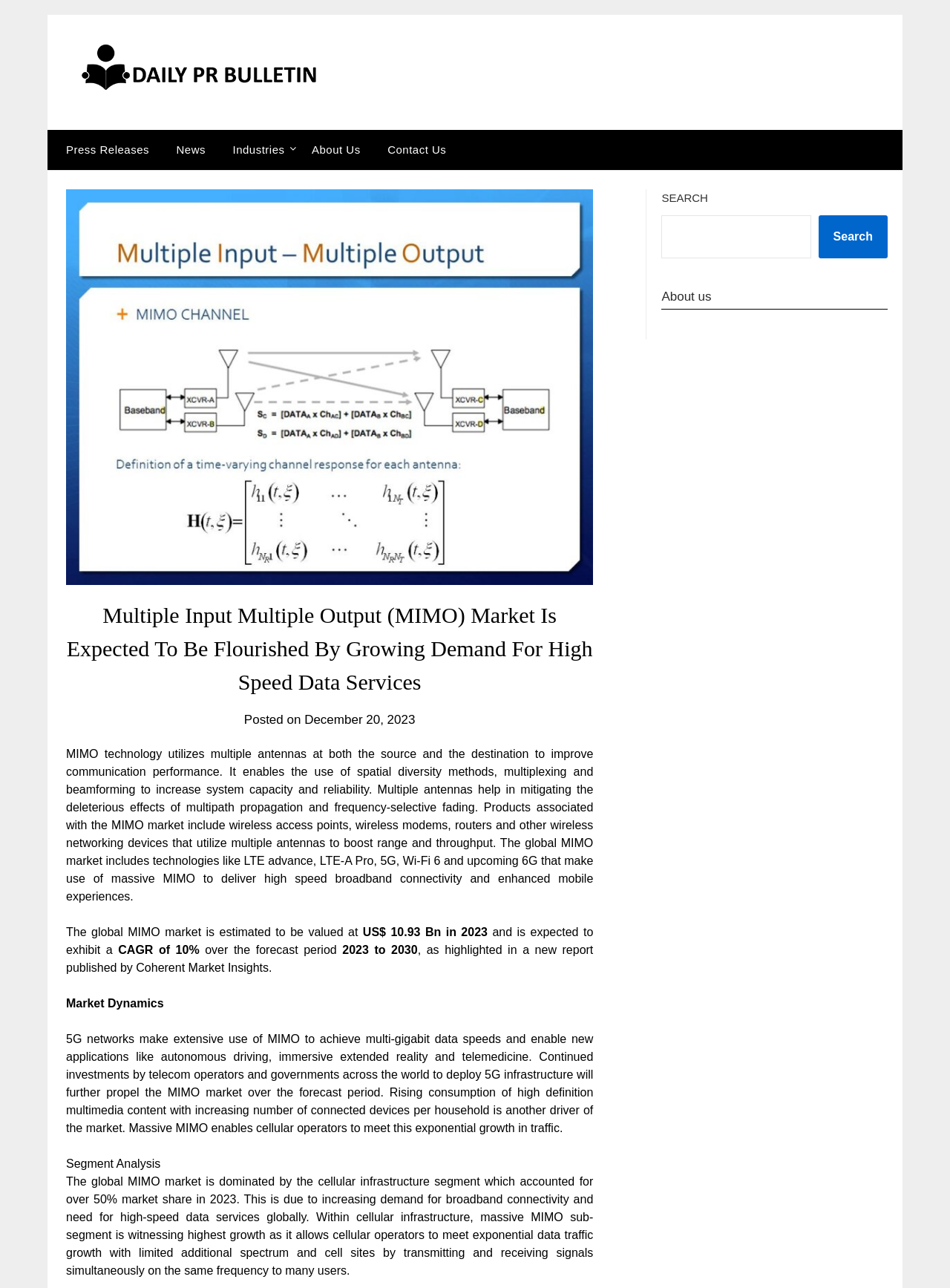Bounding box coordinates are to be given in the format (top-left x, top-left y, bottom-right x, bottom-right y). All values must be floating point numbers between 0 and 1. Provide the bounding box coordinate for the UI element described as: Industries

[0.232, 0.101, 0.312, 0.132]